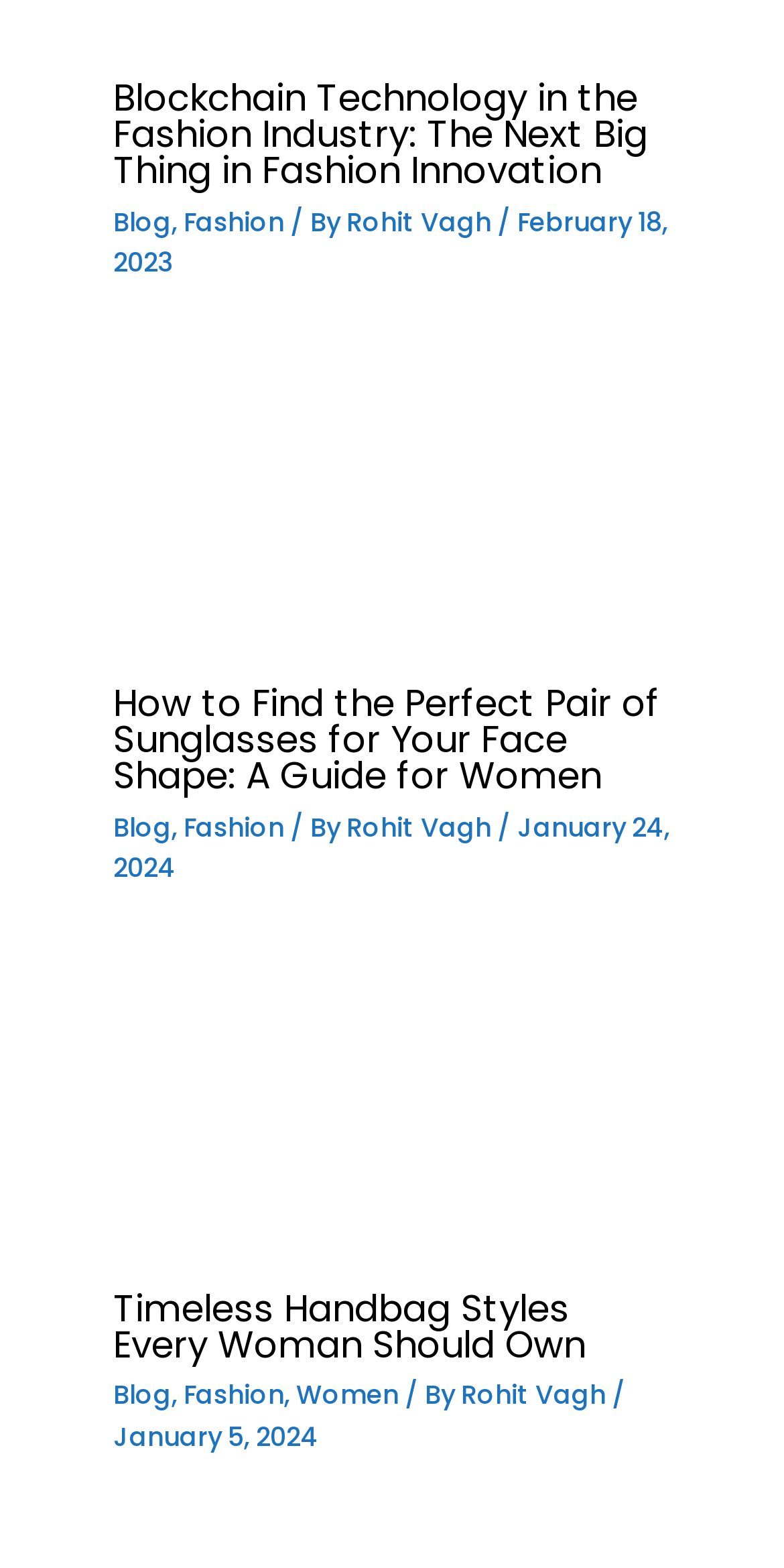How many articles are on this webpage?
Refer to the image and provide a concise answer in one word or phrase.

3